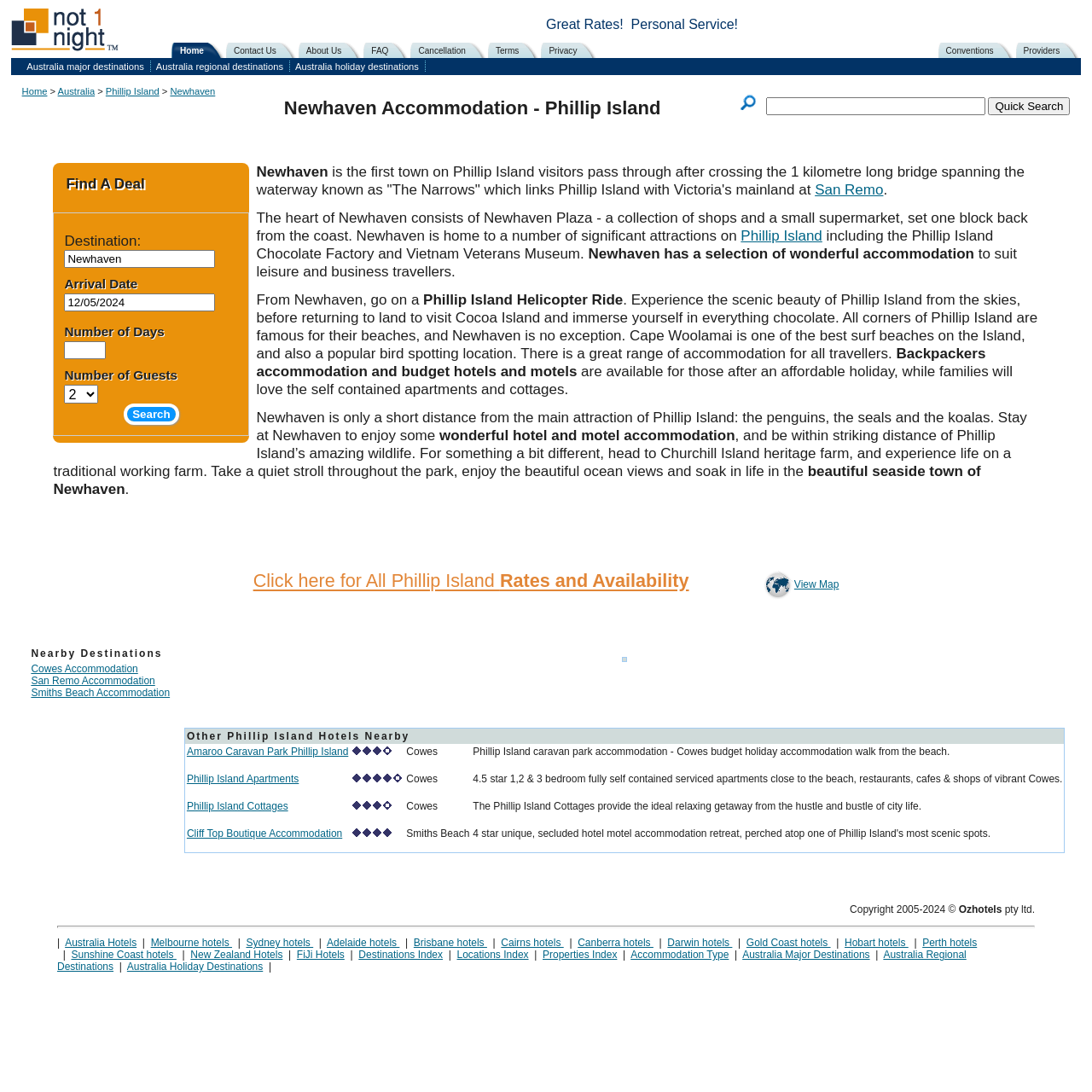Elaborate on the different components and information displayed on the webpage.

This webpage is about Newhaven accommodation on Phillip Island, offering a range of options for travelers. At the top, there is a navigation menu with links to "Home", "Contact Us", "About Us", and other pages. Below this, there is a prominent heading "Newhaven Accommodation - Phillip Island" and a brief introduction to the area.

On the left side, there is a search form with fields for destination, arrival date, number of days, and number of guests. Users can enter their preferences and click the "Search" button to find suitable accommodations.

The main content area features a descriptive text about Newhaven, its attractions, and its accommodation options. There are several paragraphs of text, including information about the town's location, its shops and supermarket, and its proximity to Phillip Island's famous wildlife attractions.

Below the text, there is a table with two rows. The first row has a link to view all Phillip Island rates and availability, as well as a link to view a map. The second row lists nearby destinations, including Cowes, San Remo, and Smiths Beach, with links to their respective accommodation pages.

Throughout the page, there are several links to other pages, including a link to "Australia major destinations" and "Australia holiday destinations" at the top, and links to specific accommodations and attractions in the main content area.